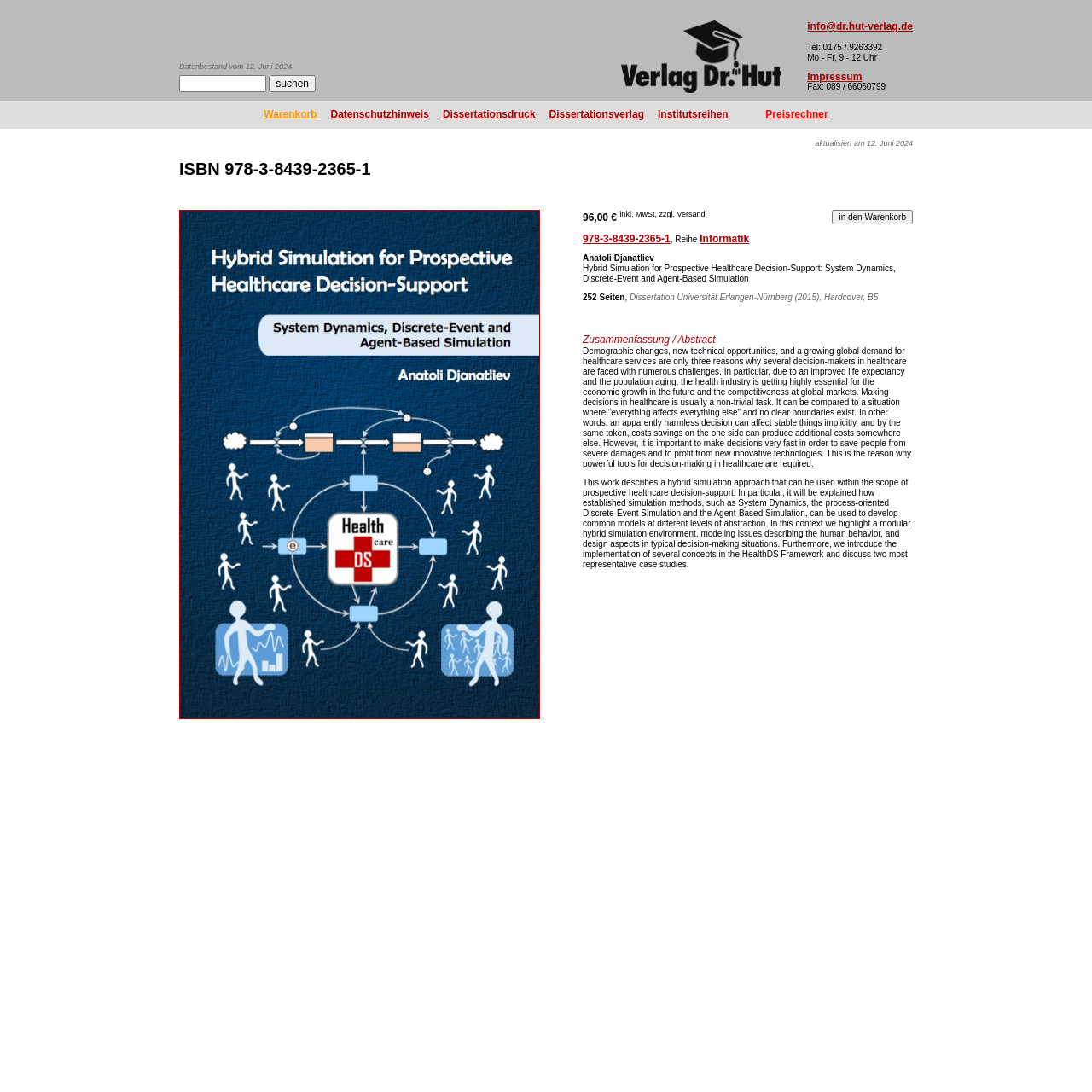Please find the bounding box coordinates of the element's region to be clicked to carry out this instruction: "view Warenkorb".

[0.242, 0.1, 0.29, 0.11]